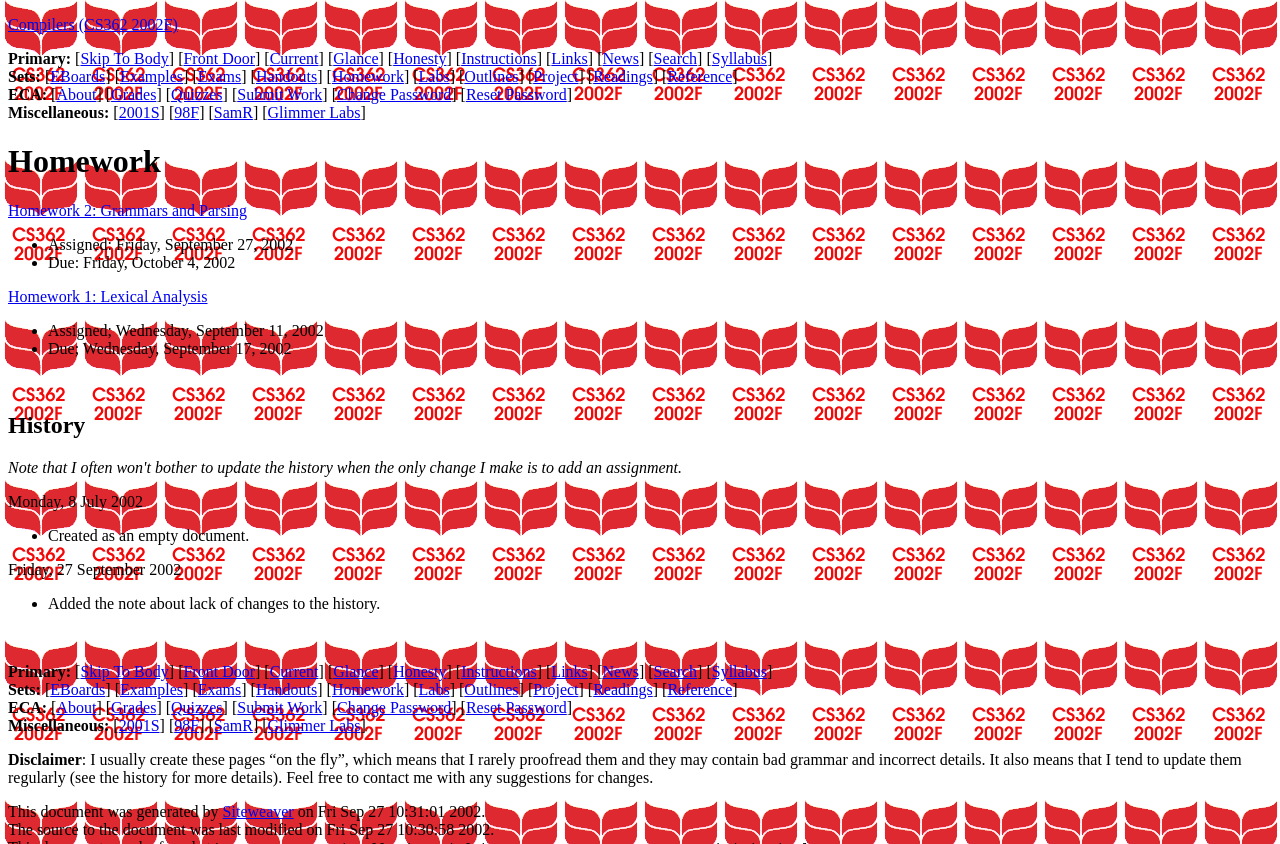Show me the bounding box coordinates of the clickable region to achieve the task as per the instruction: "visit front door".

[0.143, 0.059, 0.199, 0.079]